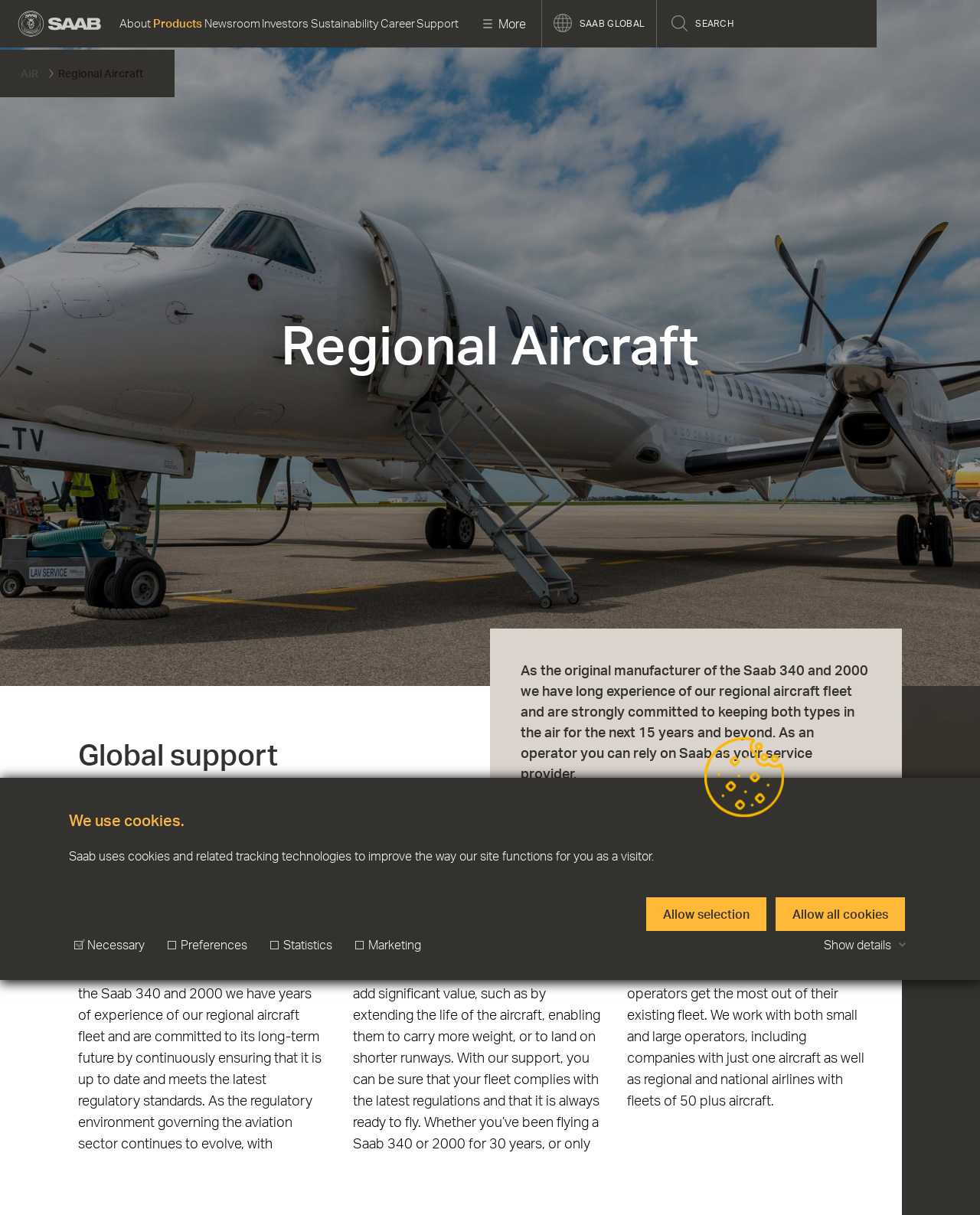What is the name of the company?
Based on the content of the image, thoroughly explain and answer the question.

I determined the answer by looking at the logo and the text 'SAAB GLOBAL' on the top right corner of the webpage, which suggests that the company name is Saab.